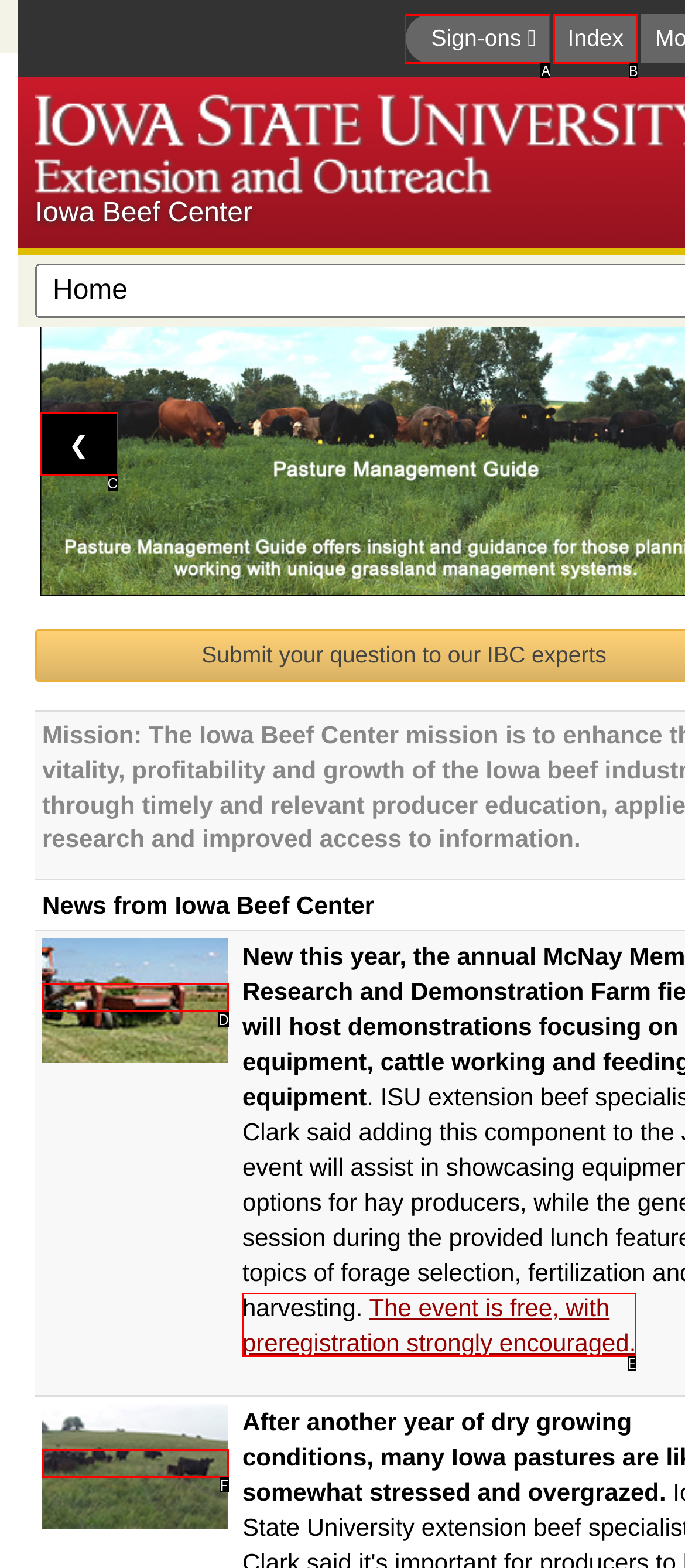From the given choices, determine which HTML element matches the description: alt="Cow-calf pairs grazing in pasture.". Reply with the appropriate letter.

F